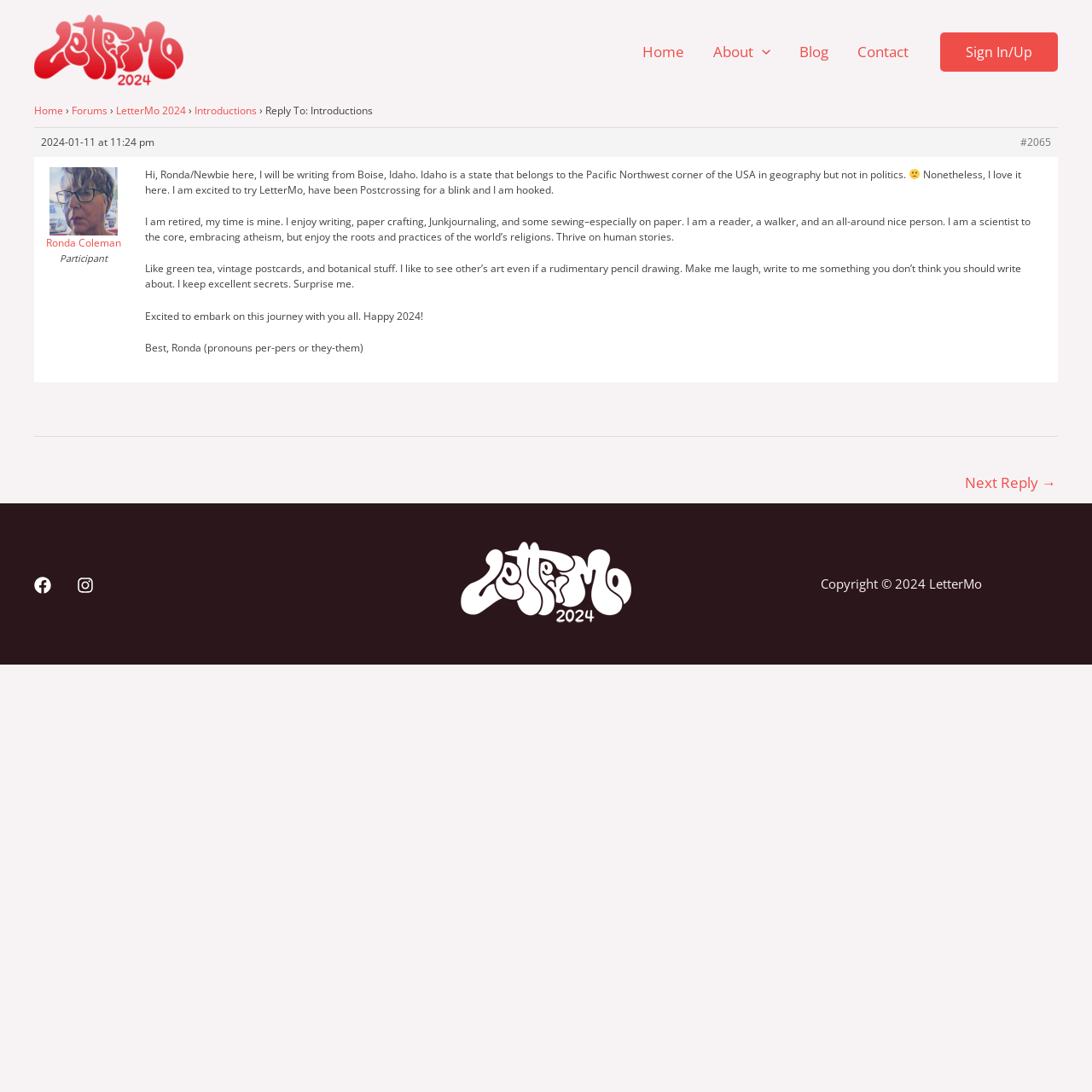Respond with a single word or phrase to the following question:
What is the name of the person who wrote the article?

Ronda Coleman